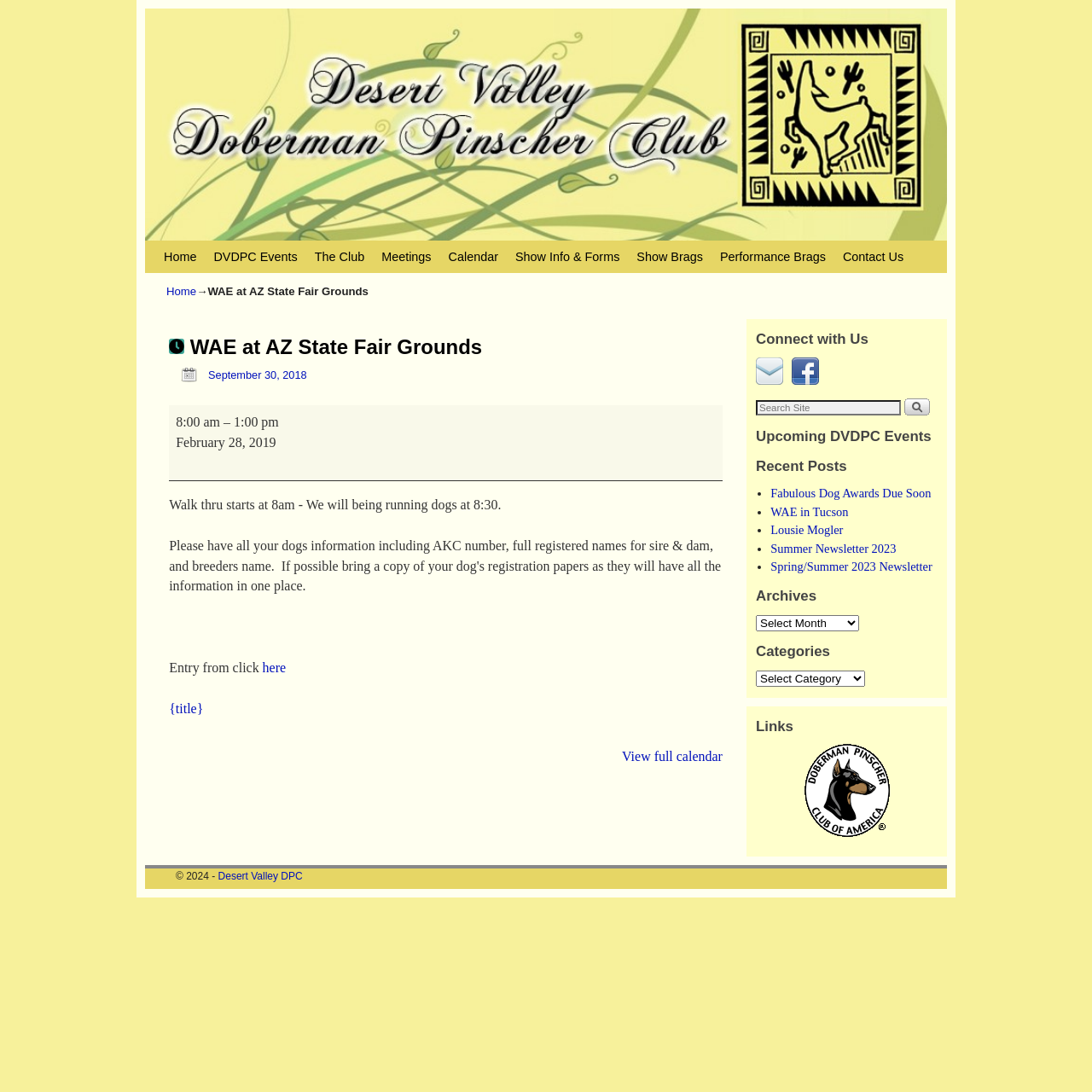Look at the image and answer the question in detail:
What is the purpose of the 'Search' button?

The 'Search' button is located next to a search box and allows users to search for specific content within the website. This is a common feature in web design to improve user experience and help users find specific information quickly.